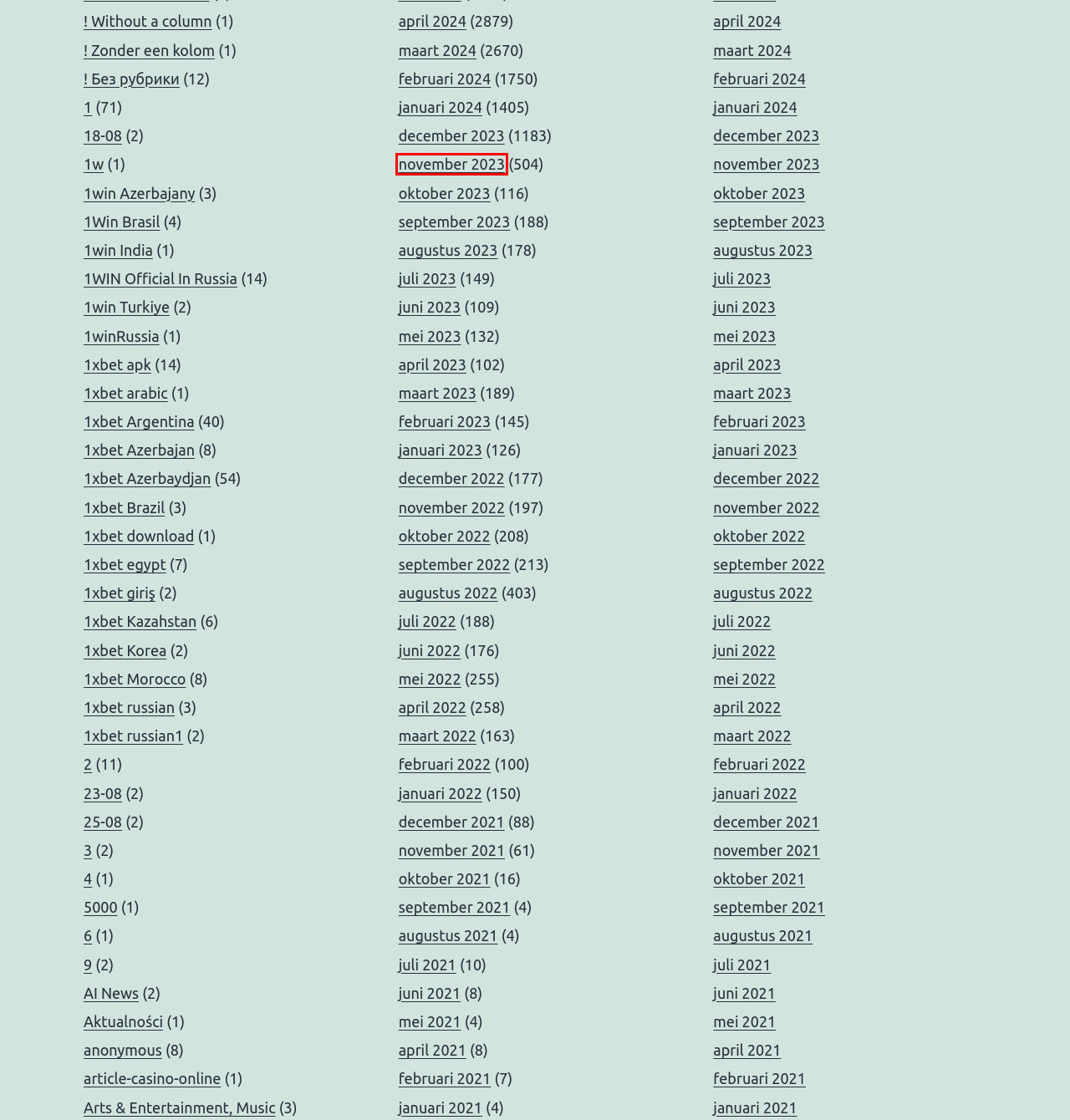You are given a screenshot of a webpage with a red rectangle bounding box around an element. Choose the best webpage description that matches the page after clicking the element in the bounding box. Here are the candidates:
A. article-casino-online – Beilenfeld.de
B. november 2023 – Beilenfeld.de
C. ! Без рубрики – Beilenfeld.de
D. 1xbet Kazahstan – Beilenfeld.de
E. april 2024 – Beilenfeld.de
F. maart 2024 – Beilenfeld.de
G. augustus 2022 – Beilenfeld.de
H. anonymous – Beilenfeld.de

B